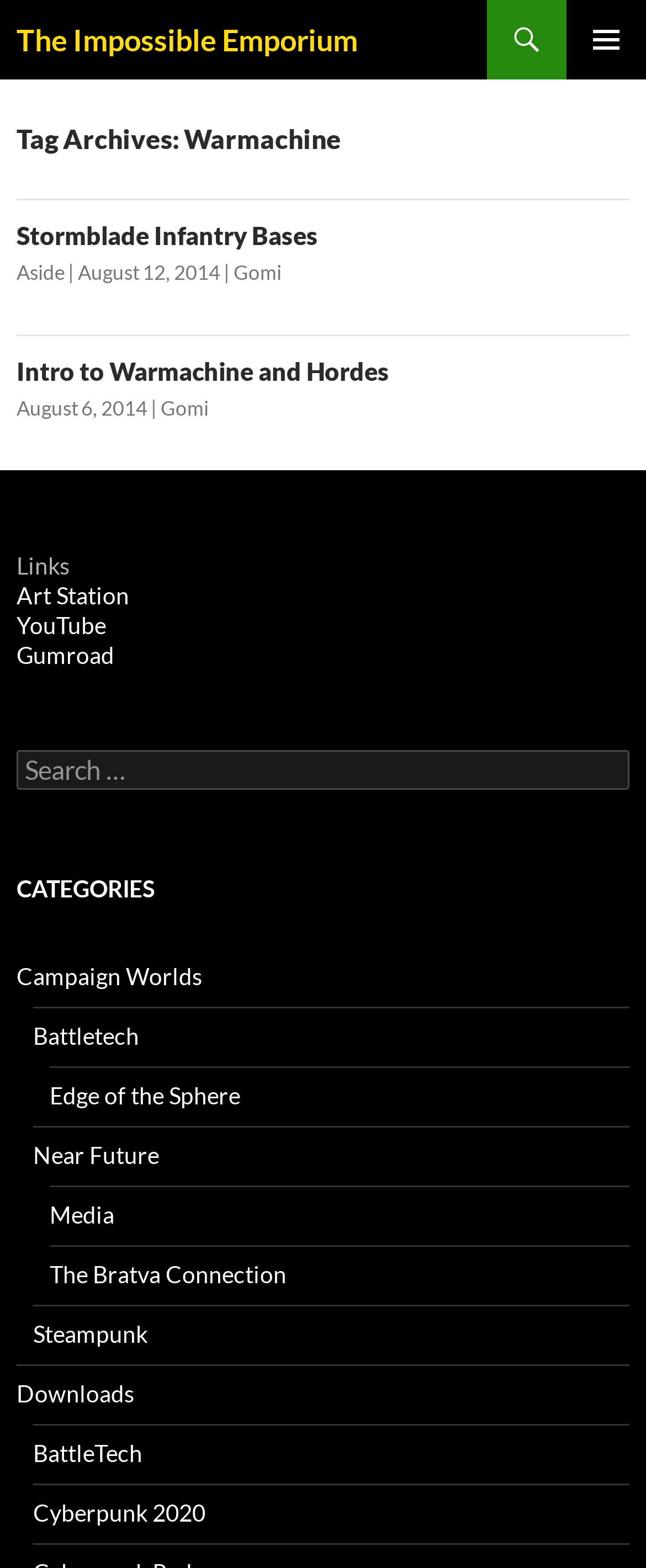Answer the following in one word or a short phrase: 
What is the name of the author of the post 'Intro to Warmachine and Hordes'?

Gomi